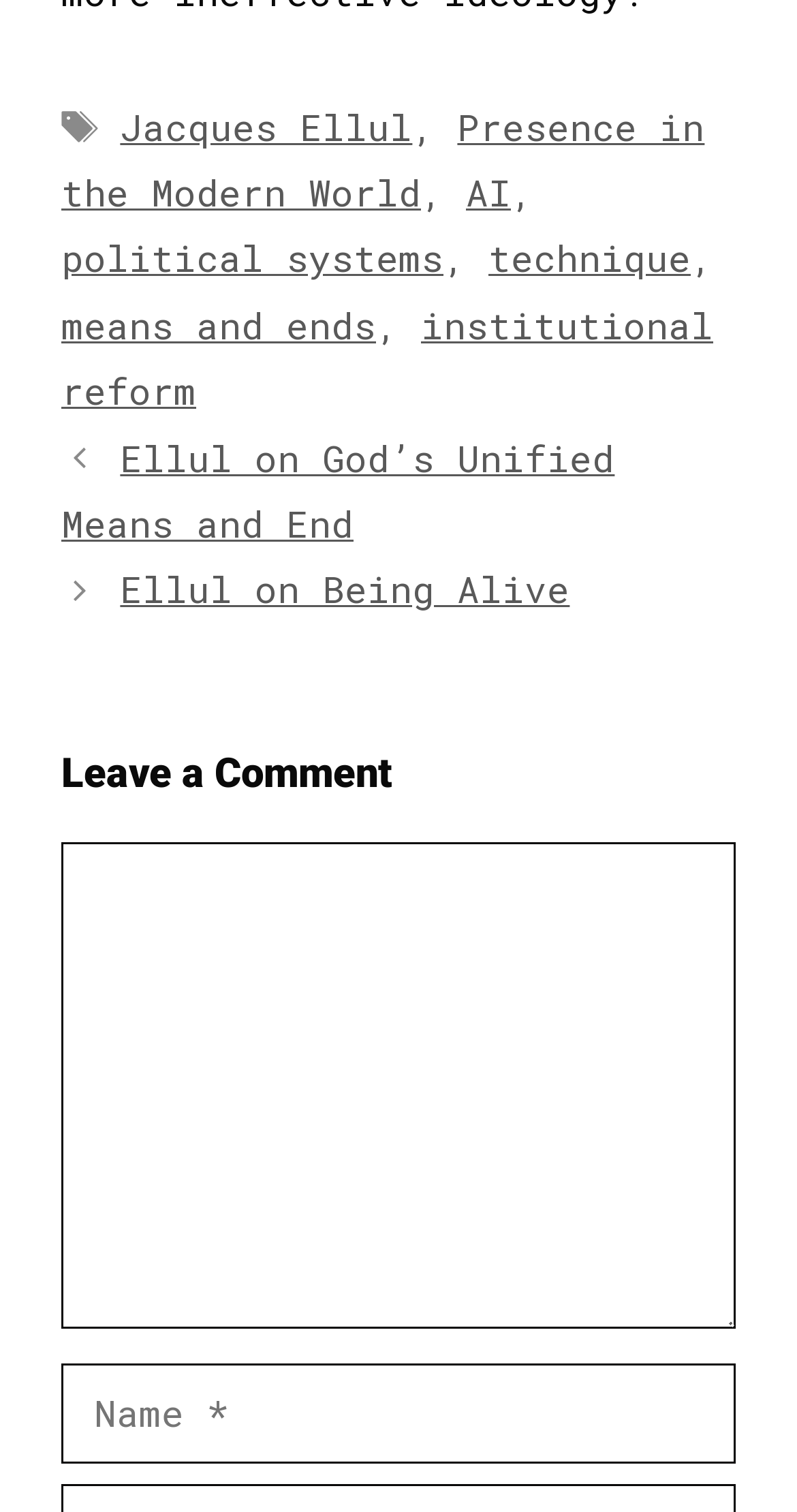How many links are in the footer?
Refer to the image and provide a thorough answer to the question.

I counted the number of link elements in the footer section, which includes links to 'Jacques Ellul', 'Presence in the Modern World', 'AI', 'political systems', 'technique', 'means and ends', and 'institutional reform'.